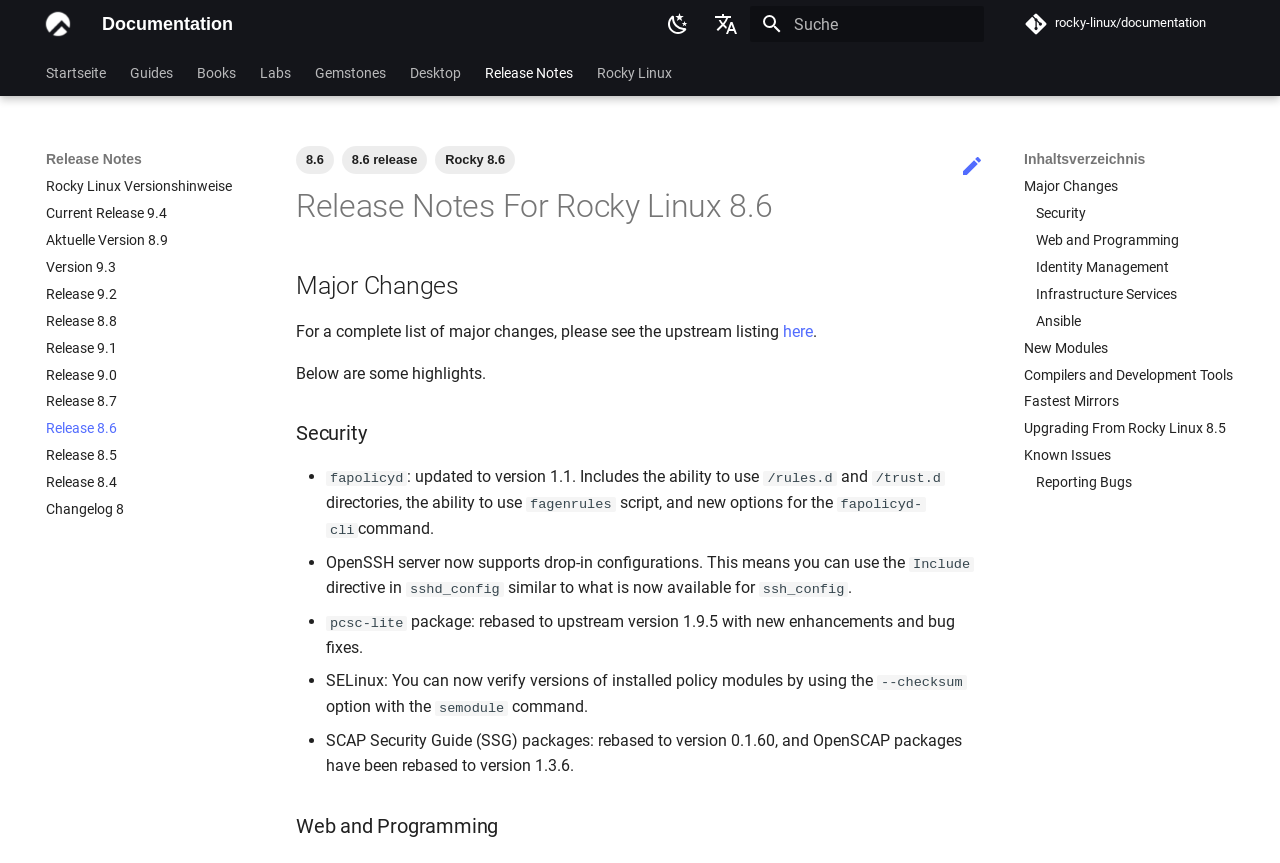Determine the bounding box coordinates for the area you should click to complete the following instruction: "View Major Changes".

[0.8, 0.205, 0.964, 0.226]